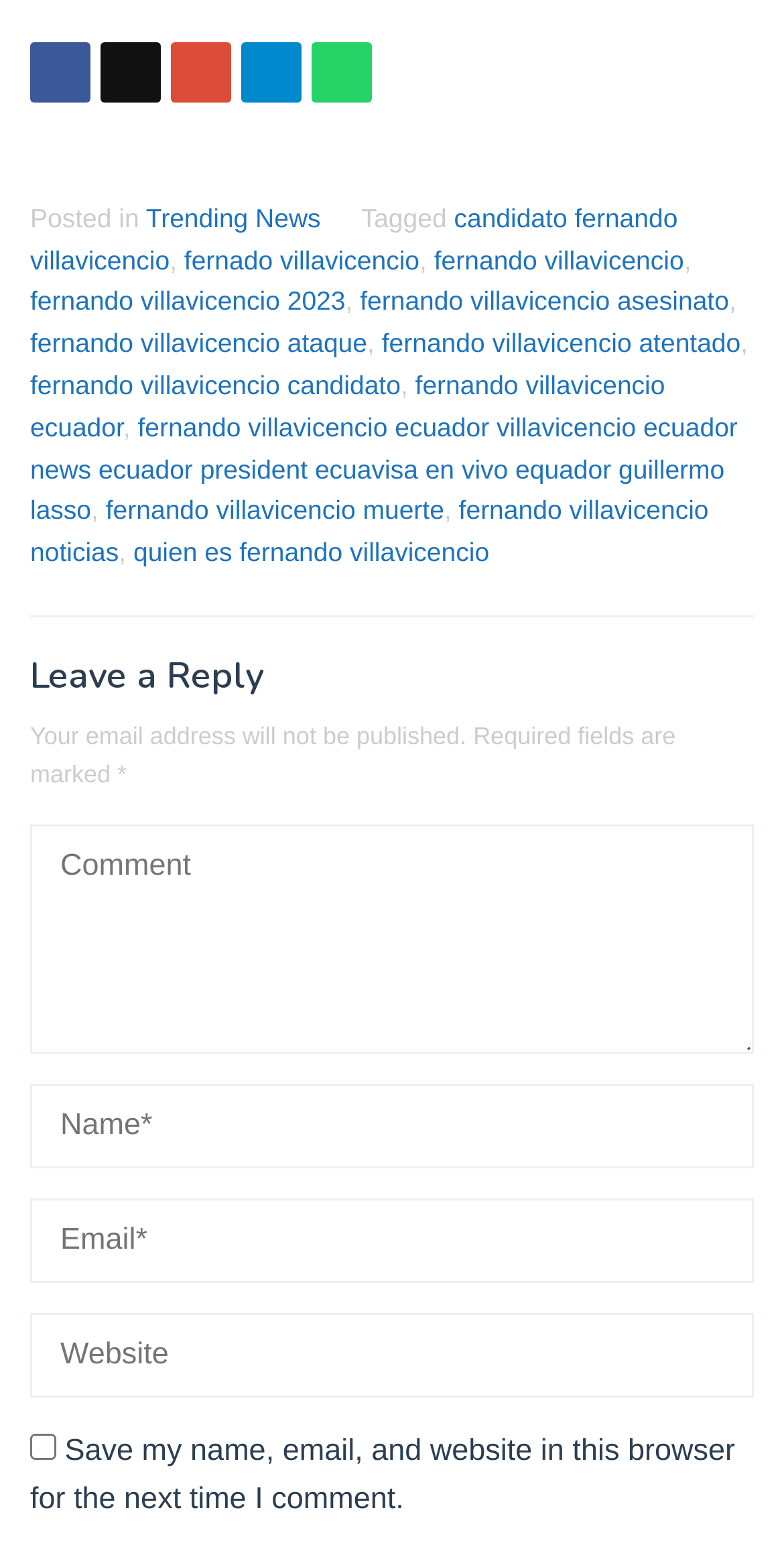From the webpage screenshot, predict the bounding box coordinates (top-left x, top-left y, bottom-right x, bottom-right y) for the UI element described here: title="Tweet this"

[0.128, 0.027, 0.205, 0.066]